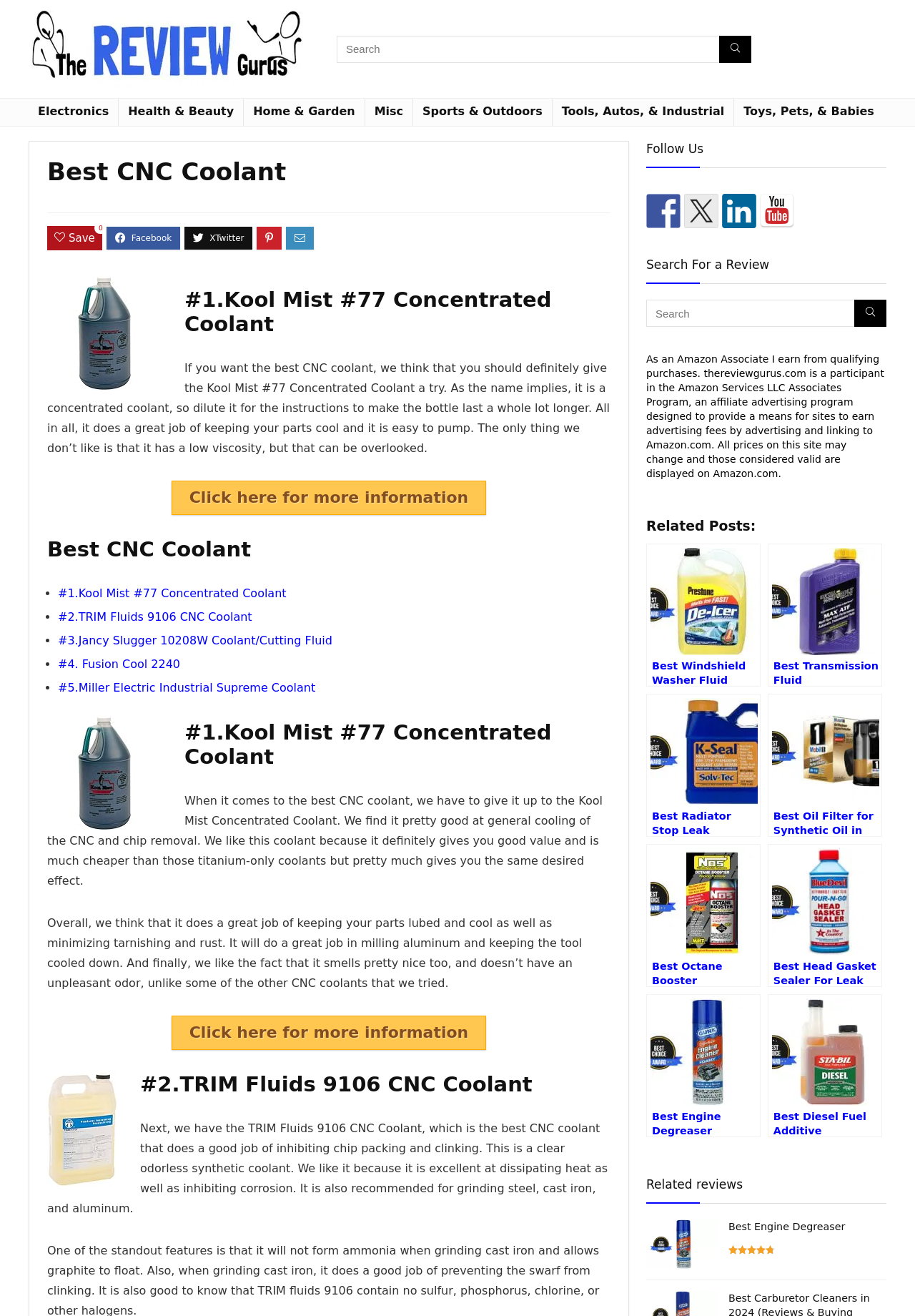Locate the bounding box coordinates of the clickable area to execute the instruction: "Click on the Facebook link". Provide the coordinates as four float numbers between 0 and 1, represented as [left, top, right, bottom].

[0.706, 0.147, 0.744, 0.173]